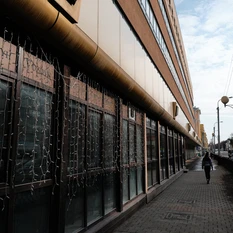Offer a detailed explanation of the image's components.

The image captures a modern urban scene featuring a long, sleek building wall adorned with decorative white lights, suggesting a festive atmosphere. The structure features large glass windows that reflect the surrounding environment, which appears to be a cloudy day. A solitary figure can be seen walking along the paved sidewalk, adding a sense of scale and human presence to the scene. The perspective emphasizes the building's impressive height and the lines of the facade, enhancing the feeling of depth. The overall mood is both serene and contemplative, highlighting the intersection of architecture and everyday life in an urban setting.